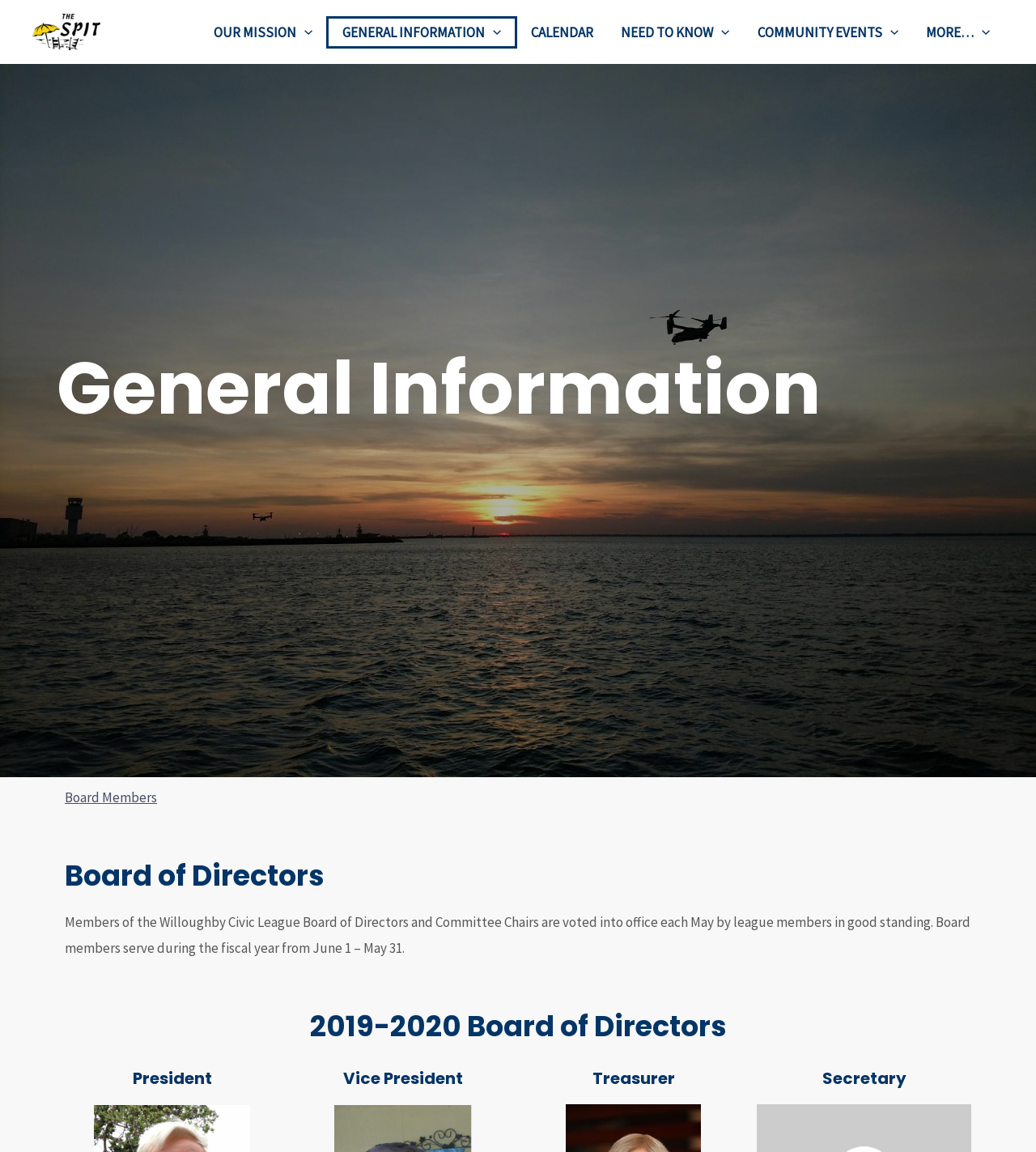Find the bounding box coordinates of the clickable area required to complete the following action: "Go to CALENDAR".

[0.5, 0.014, 0.586, 0.042]